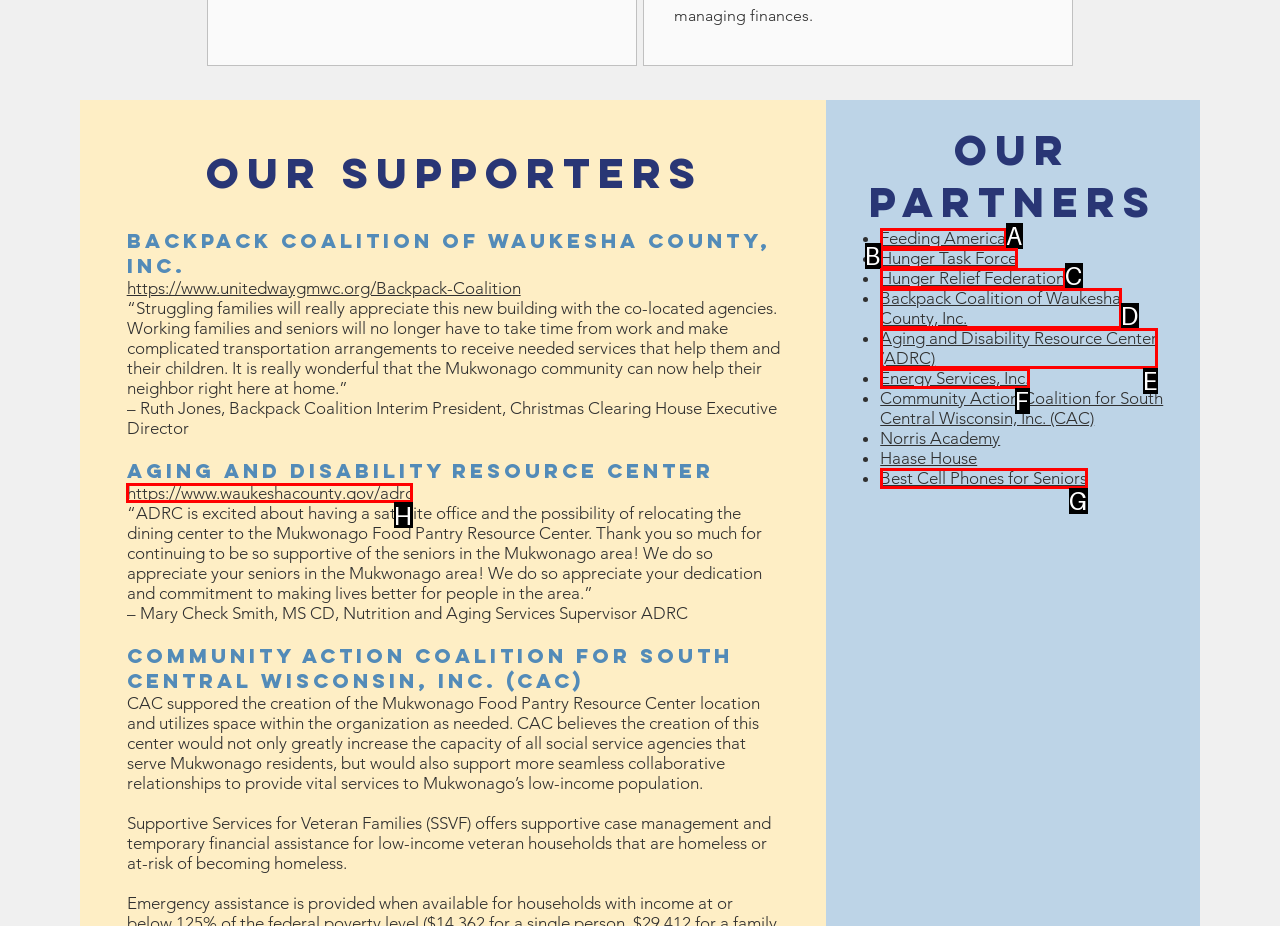Identify the letter of the UI element needed to carry out the task: Learn more about the Aging and Disability Resource Center
Reply with the letter of the chosen option.

H